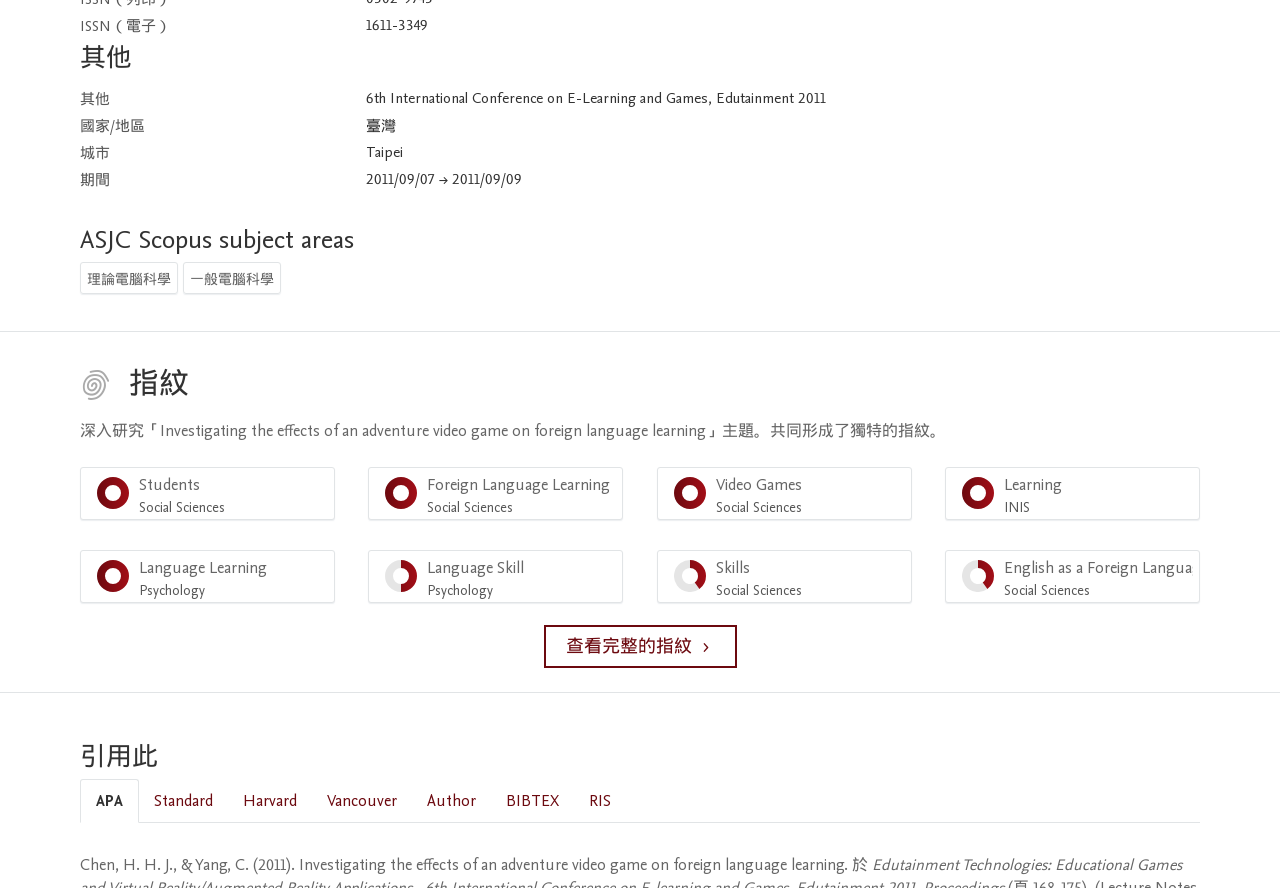Identify the bounding box coordinates of the specific part of the webpage to click to complete this instruction: "Click the 'Students Social Sciences 100%' menu item".

[0.062, 0.526, 0.262, 0.586]